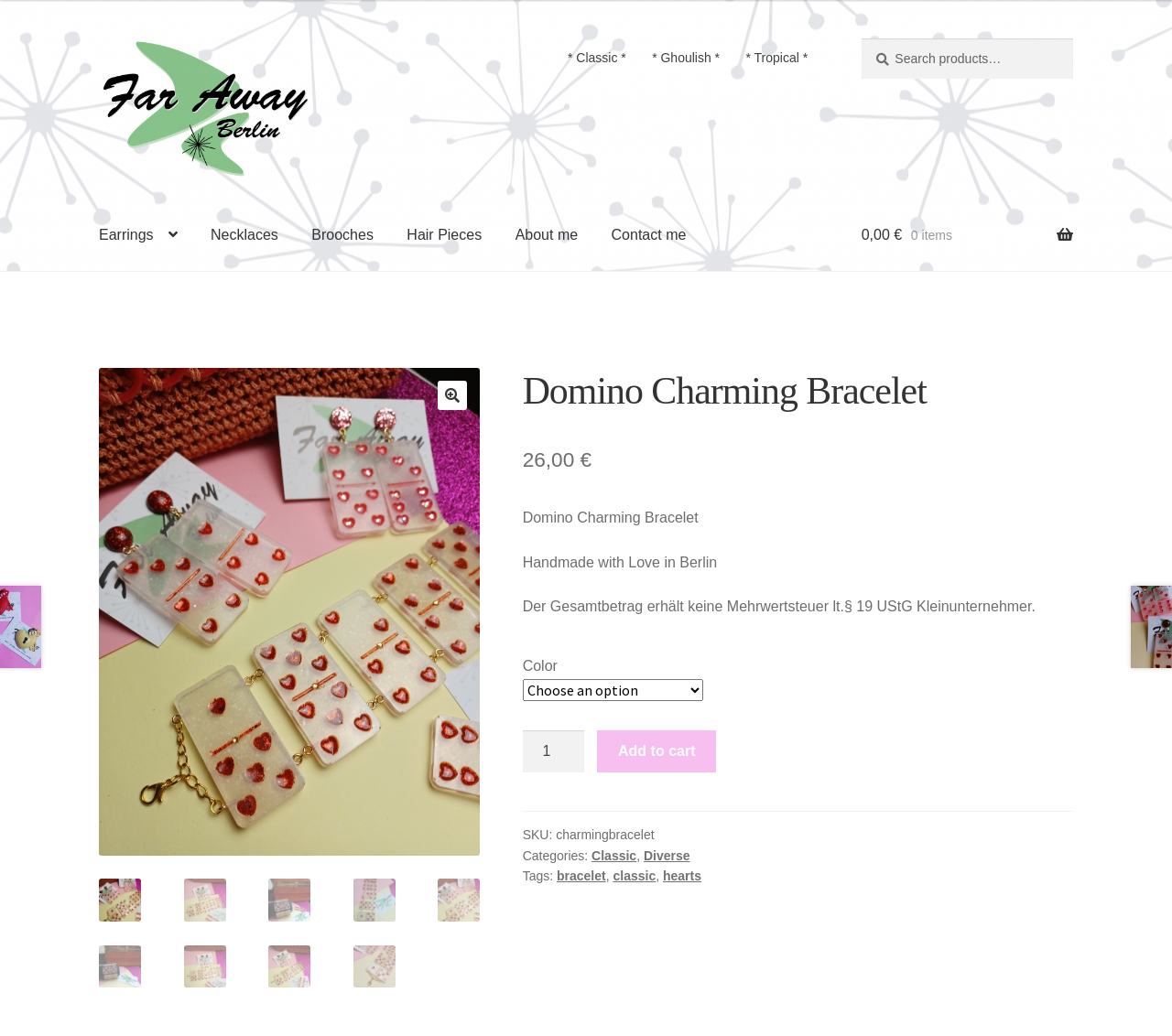Answer the question using only one word or a concise phrase: What is the minimum quantity of the product that can be added to the cart?

1